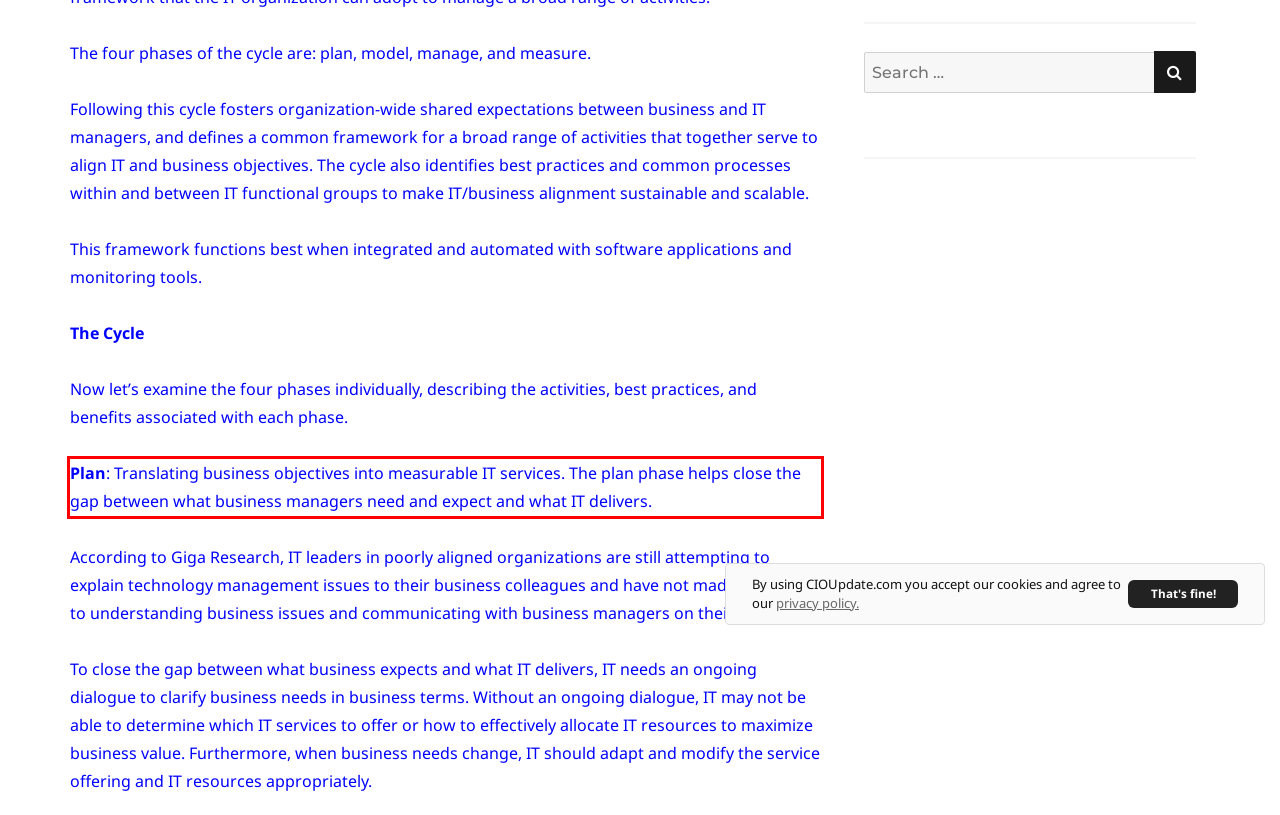Identify the red bounding box in the webpage screenshot and perform OCR to generate the text content enclosed.

Plan: Translating business objectives into measurable IT services. The plan phase helps close the gap between what business managers need and expect and what IT delivers.